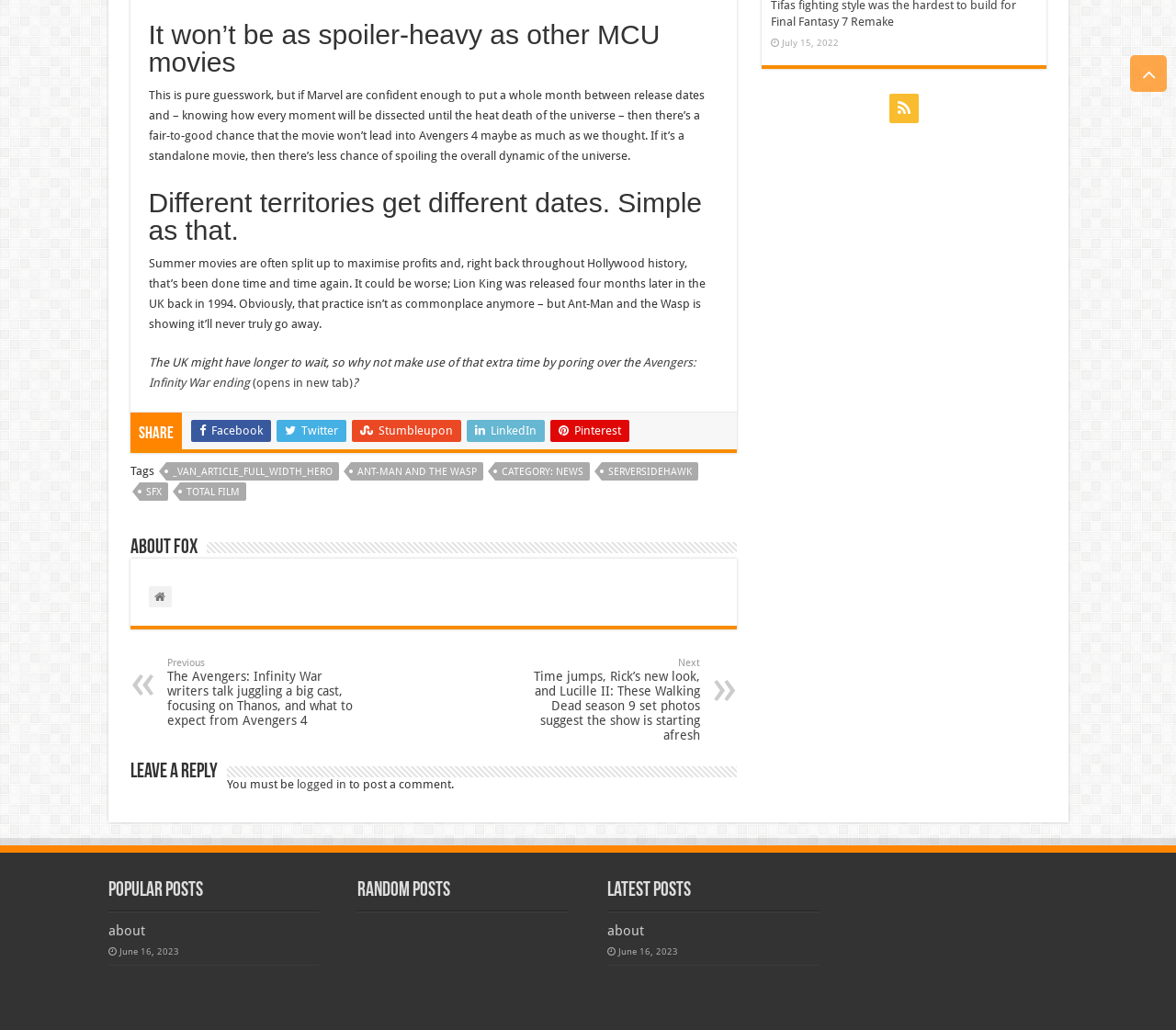Find the bounding box coordinates for the HTML element specified by: "Category: News".

[0.421, 0.449, 0.501, 0.467]